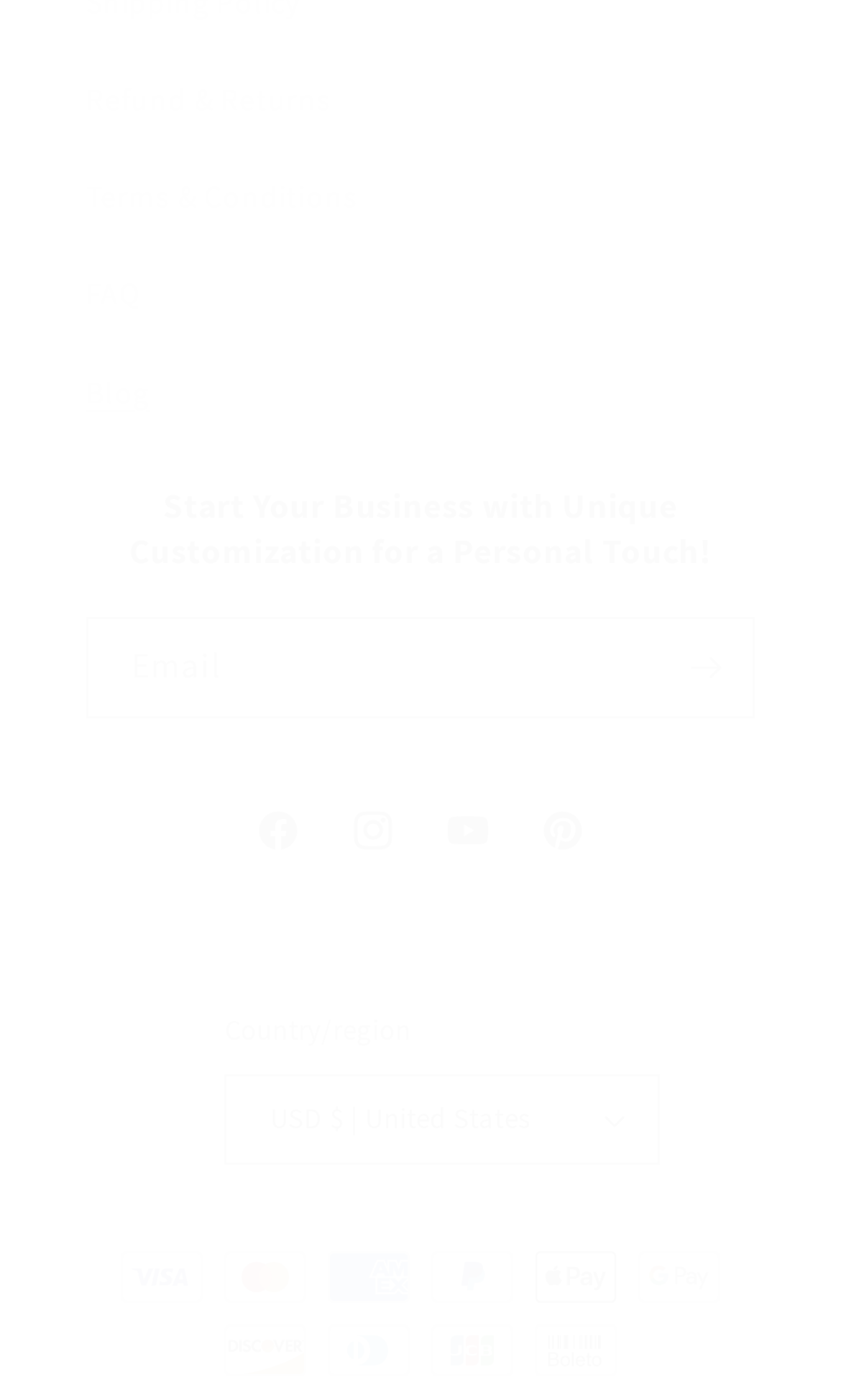Please identify the bounding box coordinates of the element I need to click to follow this instruction: "Follow on Facebook".

[0.274, 0.56, 0.387, 0.628]